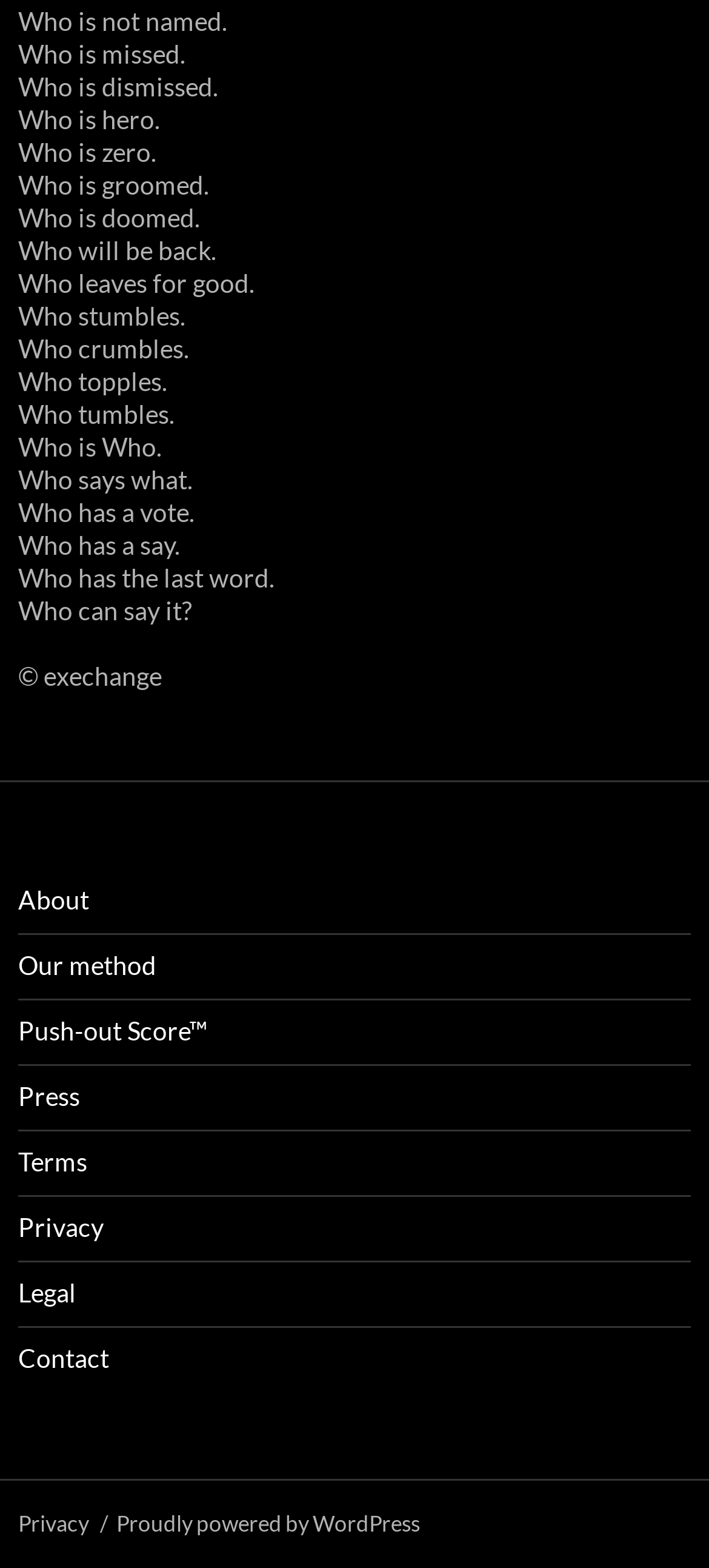How many navigation elements are on the webpage?
Please provide a comprehensive answer based on the contents of the image.

I looked at the webpage structure and found only one navigation element, which is the 'Menu' element.